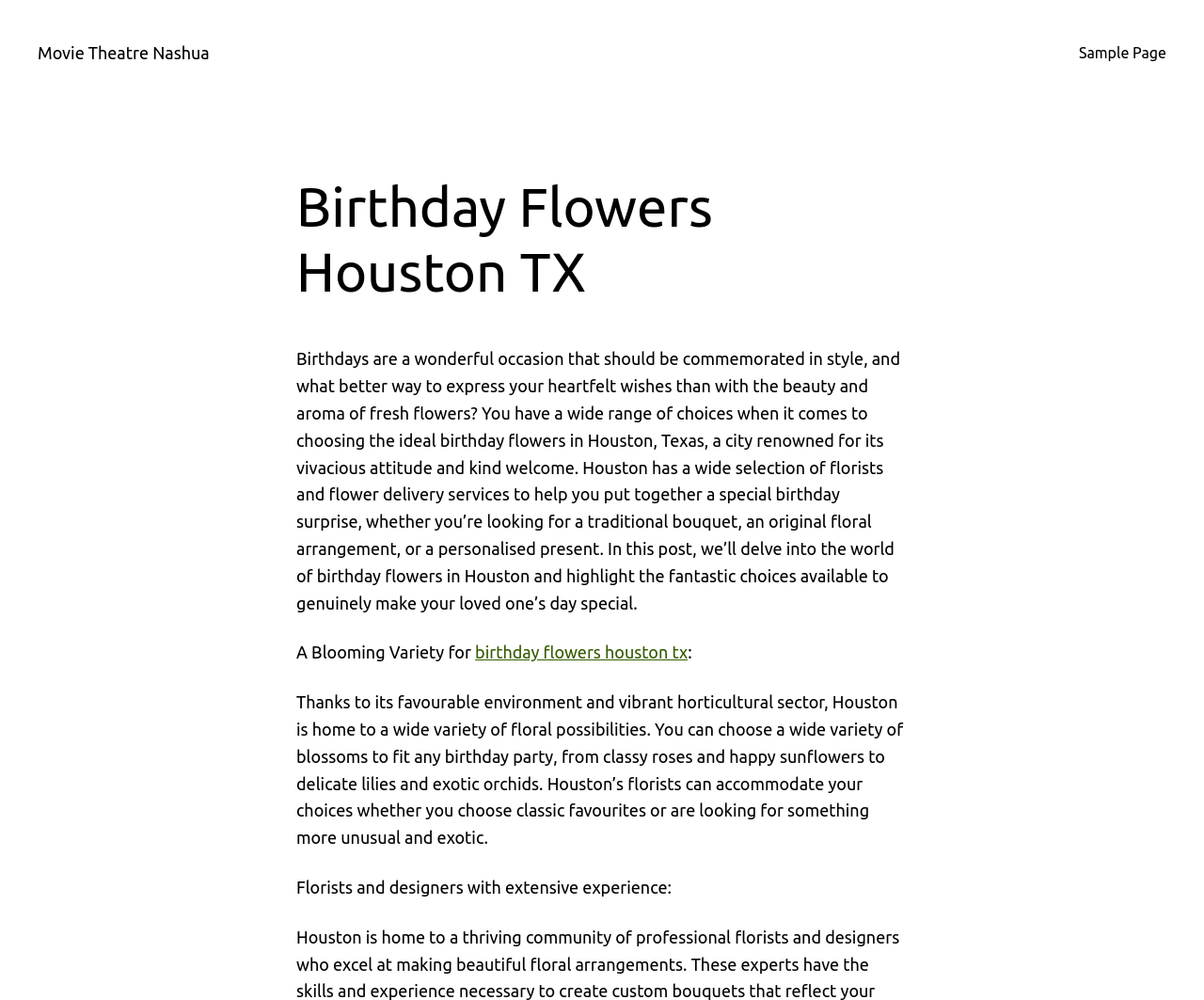Provide the text content of the webpage's main heading.

Birthday Flowers Houston TX